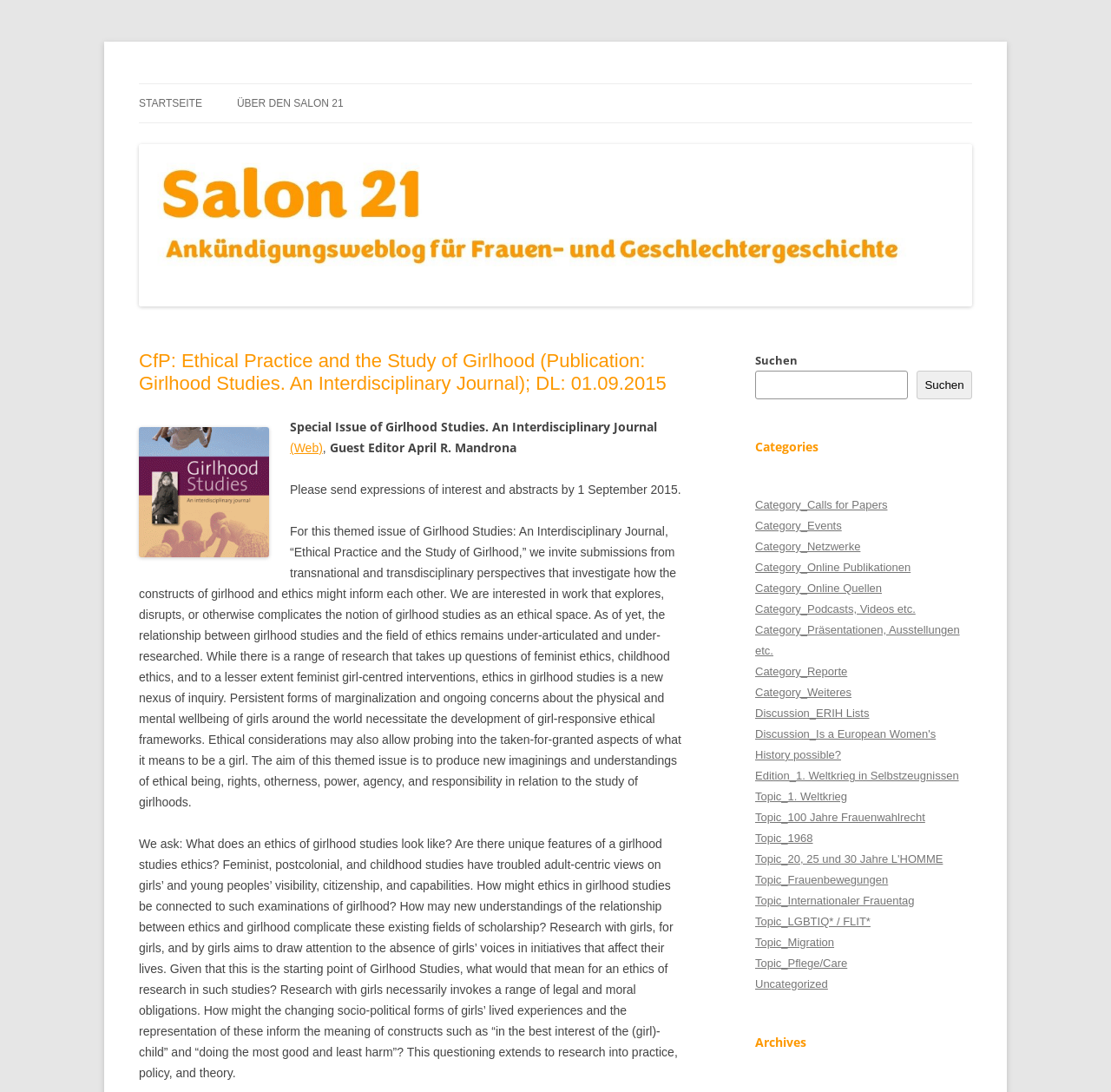Illustrate the webpage's structure and main components comprehensively.

This webpage appears to be a blog or online journal focused on women's and gender studies. At the top of the page, there is a heading that reads "Salon 21" and a link with the same text. Below this, there is another heading that reads "Ankündigungsweblog für Frauen- und Geschlechtergeschichte" (Announcement blog for women's and gender history).

On the left side of the page, there is a menu with links to various sections of the website, including "STARTSEITE" (homepage), "ÜBER DEN SALON 21" (about Salon 21), and "Salon 21" (which appears to be a duplicate link).

The main content of the page is a call for papers for a special issue of "Girlhood Studies. An Interdisciplinary Journal" on the topic of "Ethical Practice and the Study of Girlhood." The call for papers is accompanied by a image of the journal's cover and a brief description of the themed issue. The text explains that the issue aims to explore the relationship between girlhood studies and ethics, and invites submissions from transnational and transdisciplinary perspectives.

Below the call for papers, there is a search bar and a list of categories, including "Calls for Papers," "Events," "Networks," and others. Each category has multiple links to related topics, such as "100 Jahre Frauenwahlrecht" (100 years of women's suffrage) and "LGBTIQ* / FLIT*" (LGBTIQ+/FLIT*).

At the bottom of the page, there is a heading that reads "Archives," but it does not appear to have any links or content associated with it.